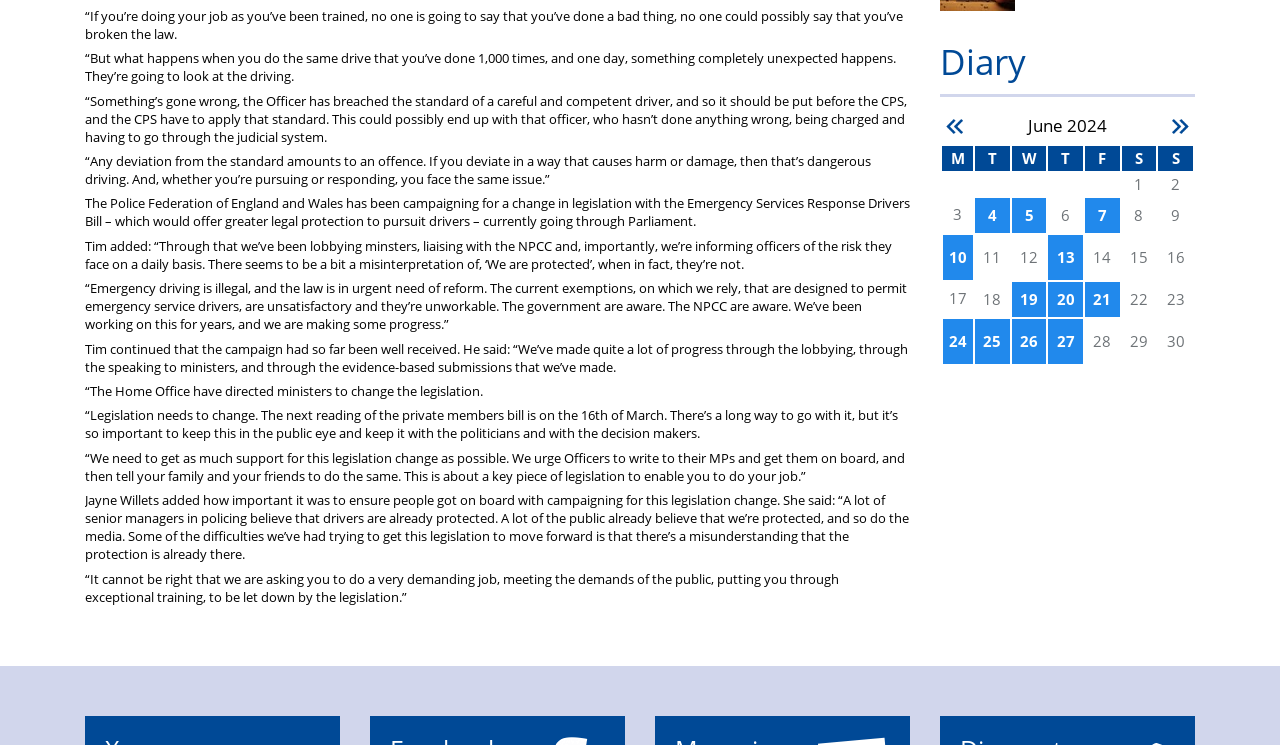Identify the bounding box coordinates for the region of the element that should be clicked to carry out the instruction: "Click on '4'". The bounding box coordinates should be four float numbers between 0 and 1, i.e., [left, top, right, bottom].

[0.763, 0.267, 0.788, 0.312]